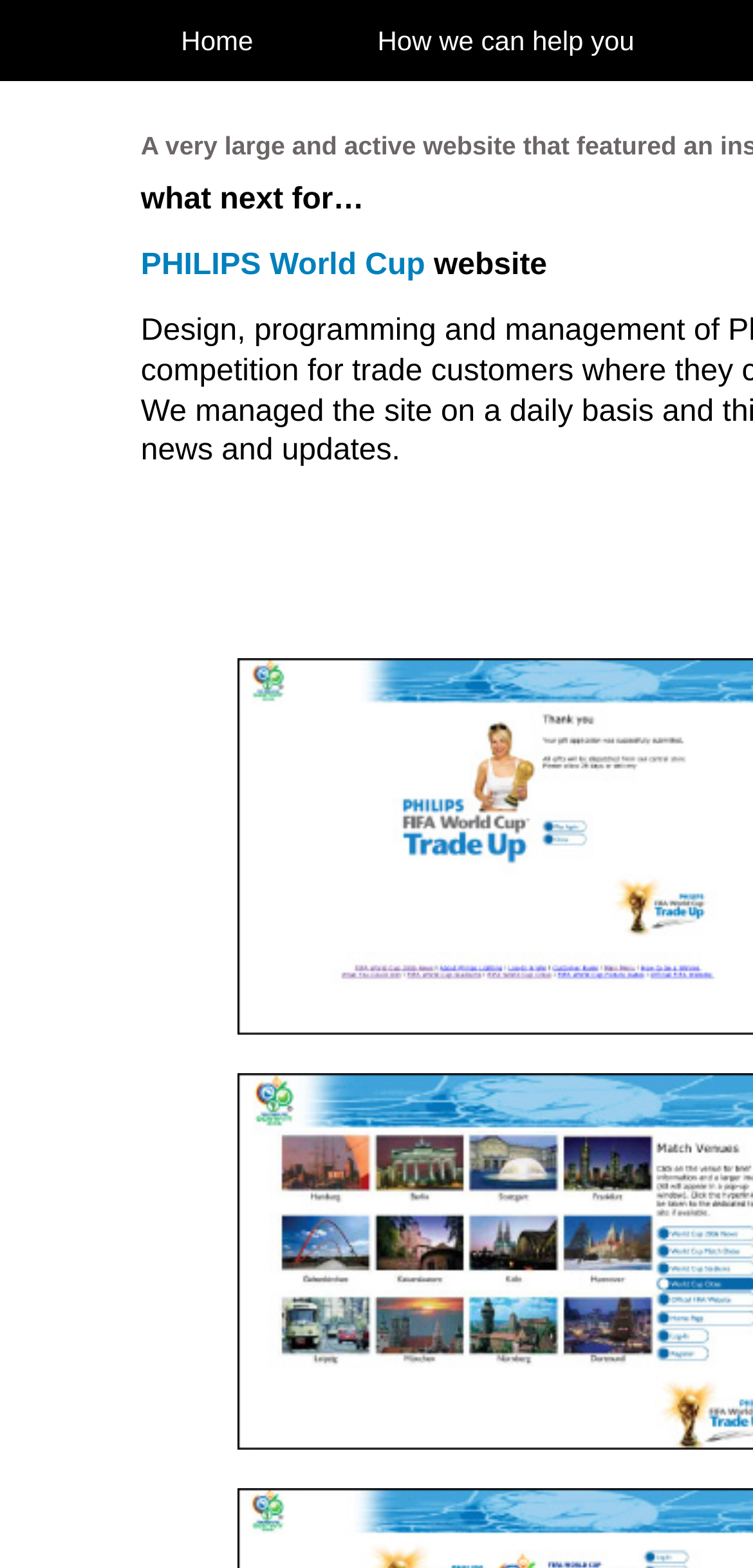Please provide the bounding box coordinates for the UI element as described: "How we can help you". The coordinates must be four floats between 0 and 1, represented as [left, top, right, bottom].

[0.419, 0.0, 0.925, 0.052]